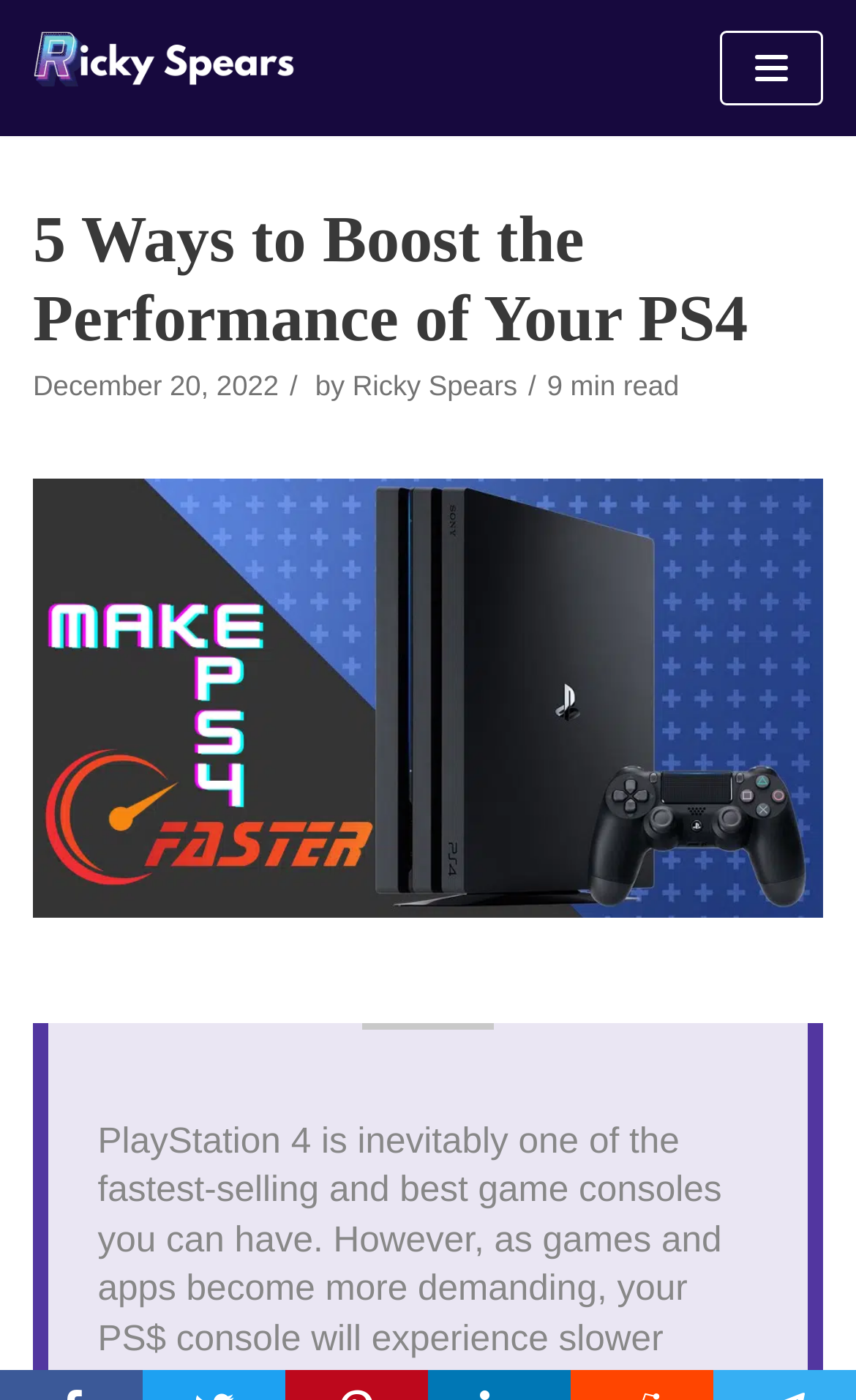What is the topic of the main image?
Based on the screenshot, provide a one-word or short-phrase response.

How to Make PS4 Faster